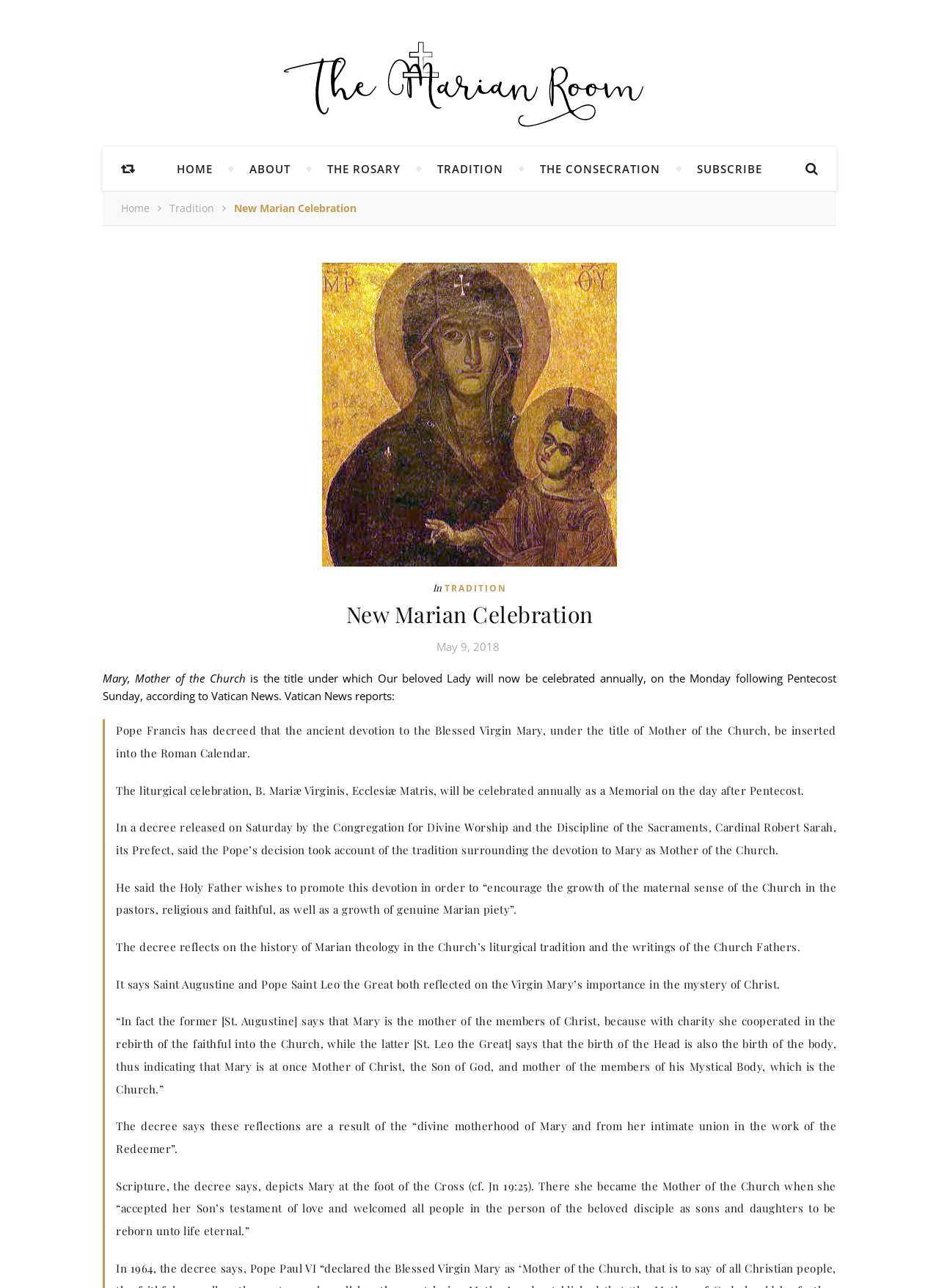When will the new Marian celebration be celebrated?
Based on the image, answer the question in a detailed manner.

According to the webpage, the new Marian celebration will be celebrated annually on the Monday following Pentecost Sunday, as decreed by Pope Francis.